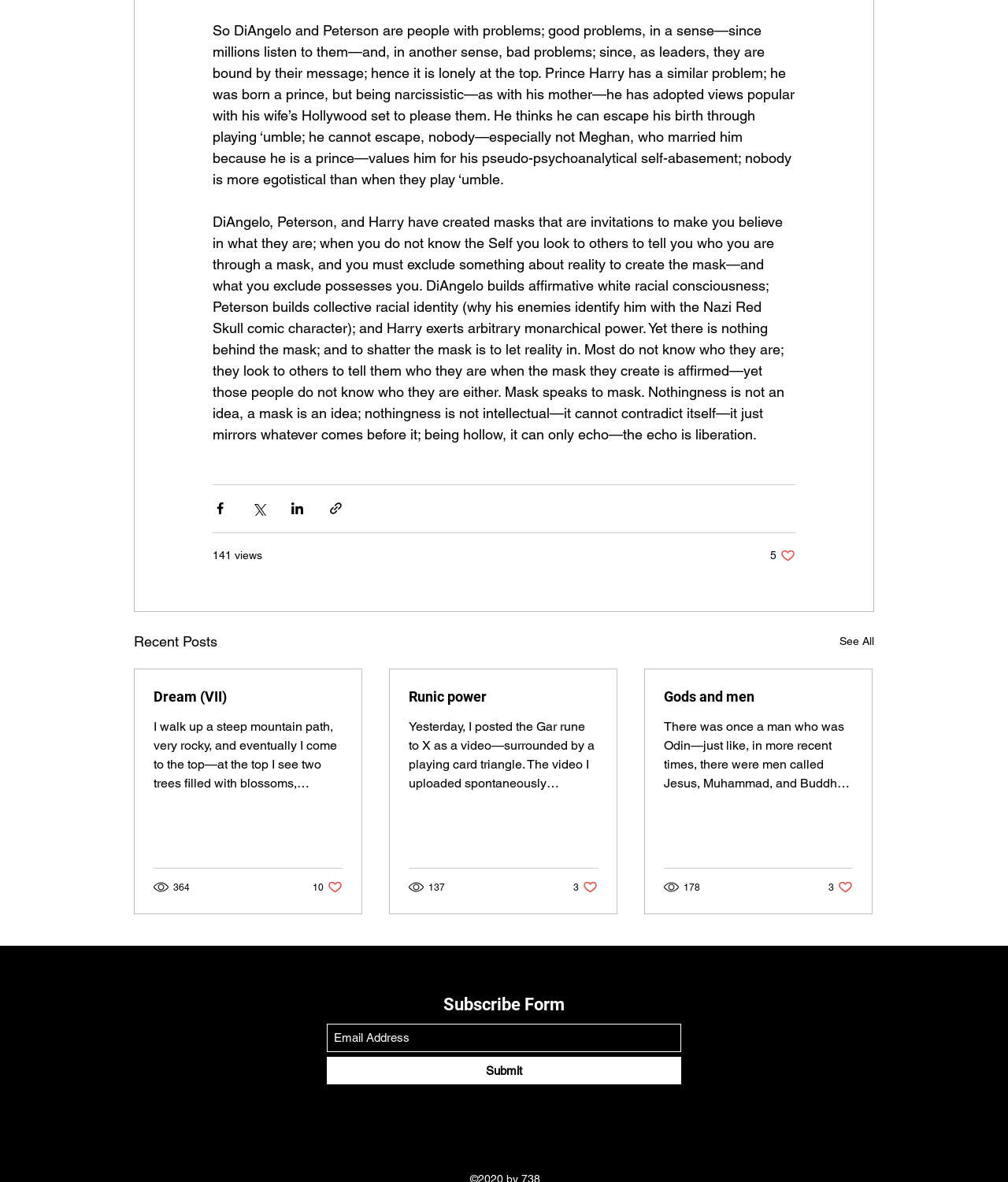Reply to the question with a brief word or phrase: What social media platforms can users share content with?

Facebook, Twitter, LinkedIn